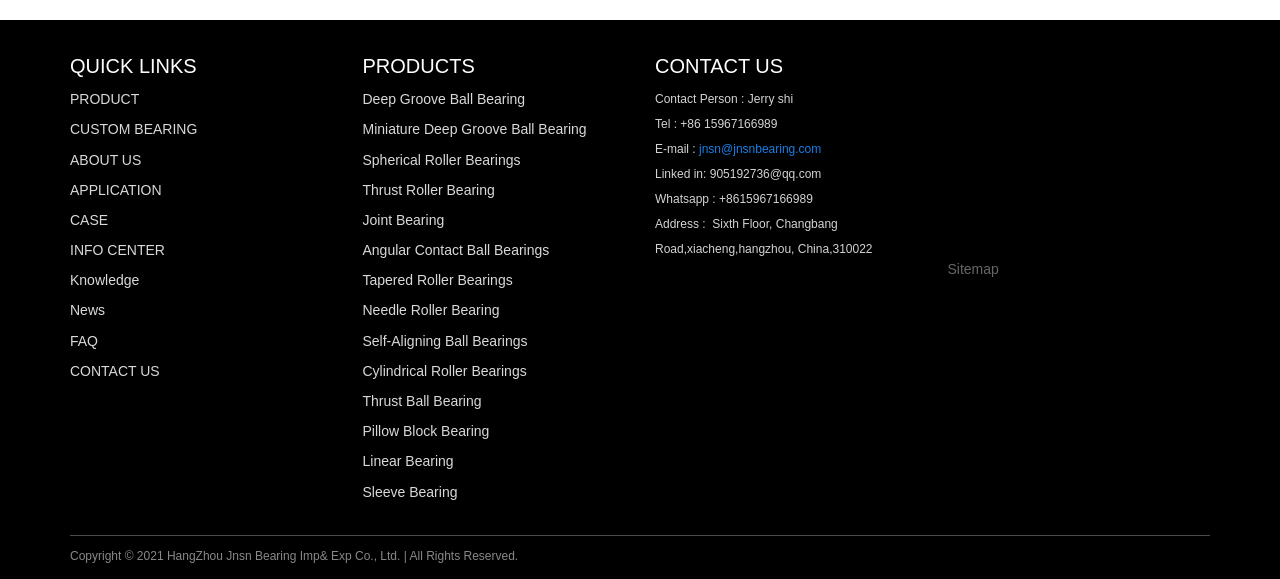Determine the bounding box coordinates for the area that should be clicked to carry out the following instruction: "Click on the CONTACT US link".

[0.055, 0.627, 0.125, 0.654]